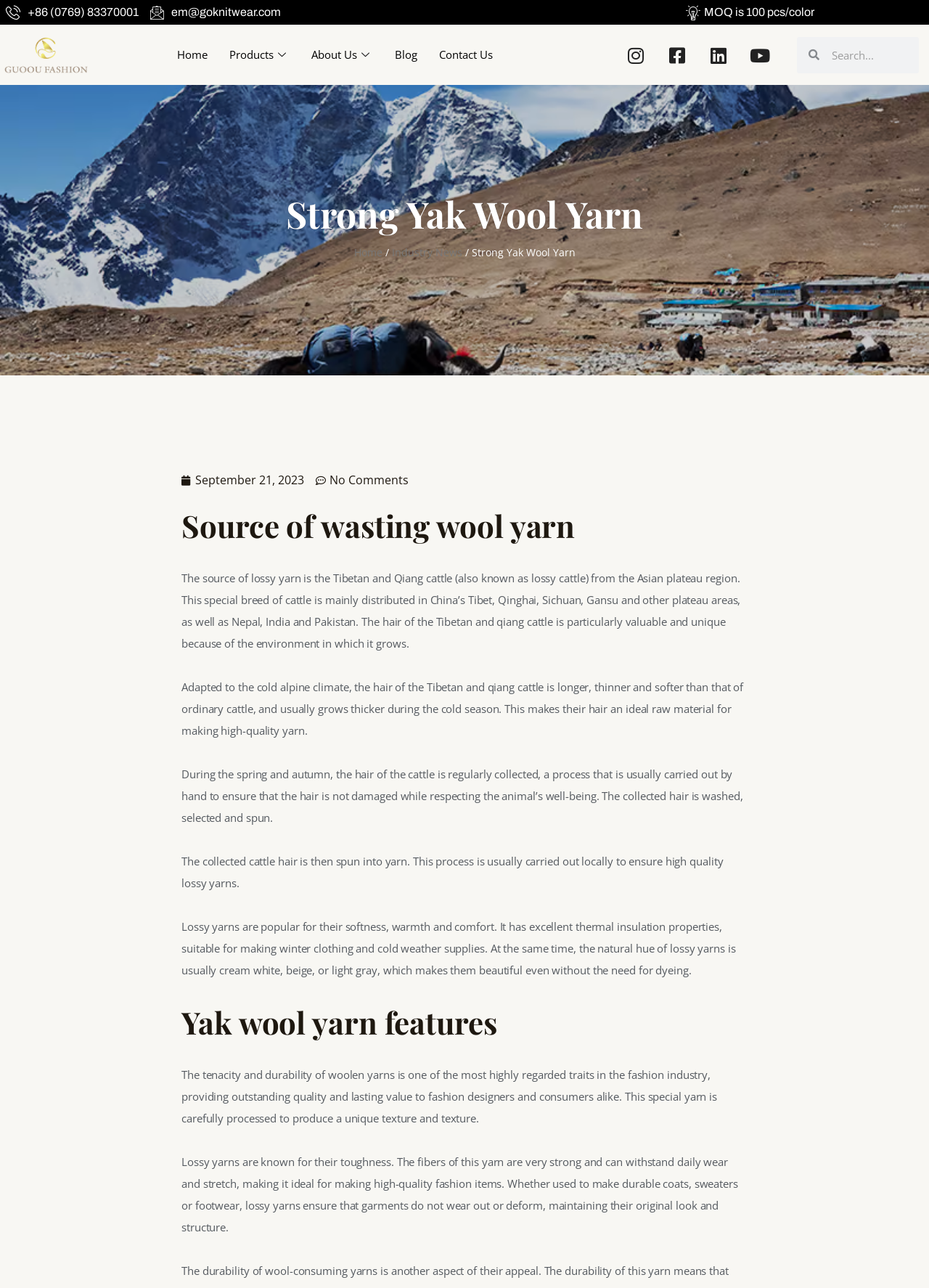Please determine the bounding box coordinates of the area that needs to be clicked to complete this task: 'View Industry News'. The coordinates must be four float numbers between 0 and 1, formatted as [left, top, right, bottom].

[0.421, 0.19, 0.497, 0.201]